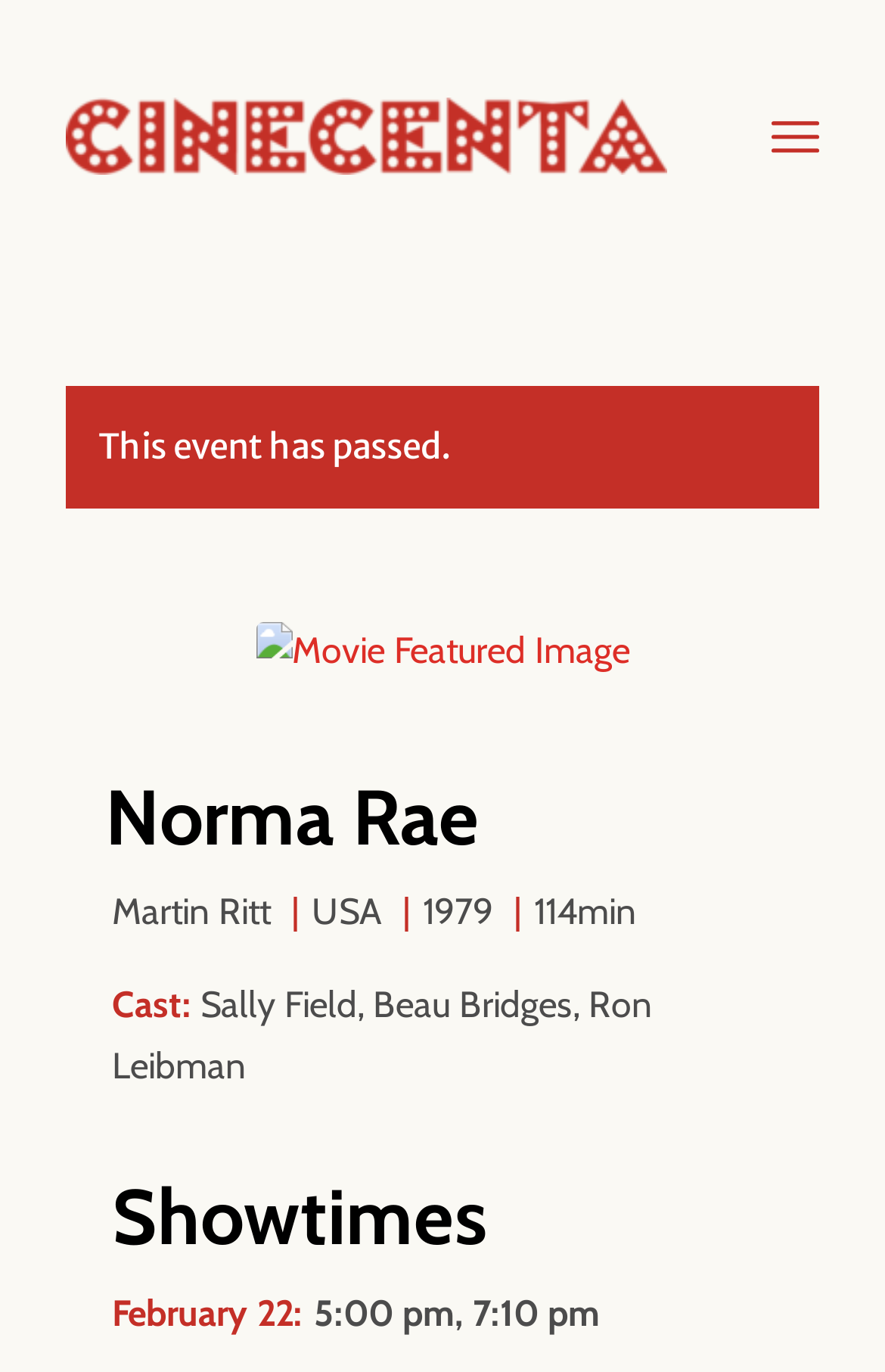Using the webpage screenshot, locate the HTML element that fits the following description and provide its bounding box: "alt="Movie Featured Image"".

[0.288, 0.454, 0.712, 0.498]